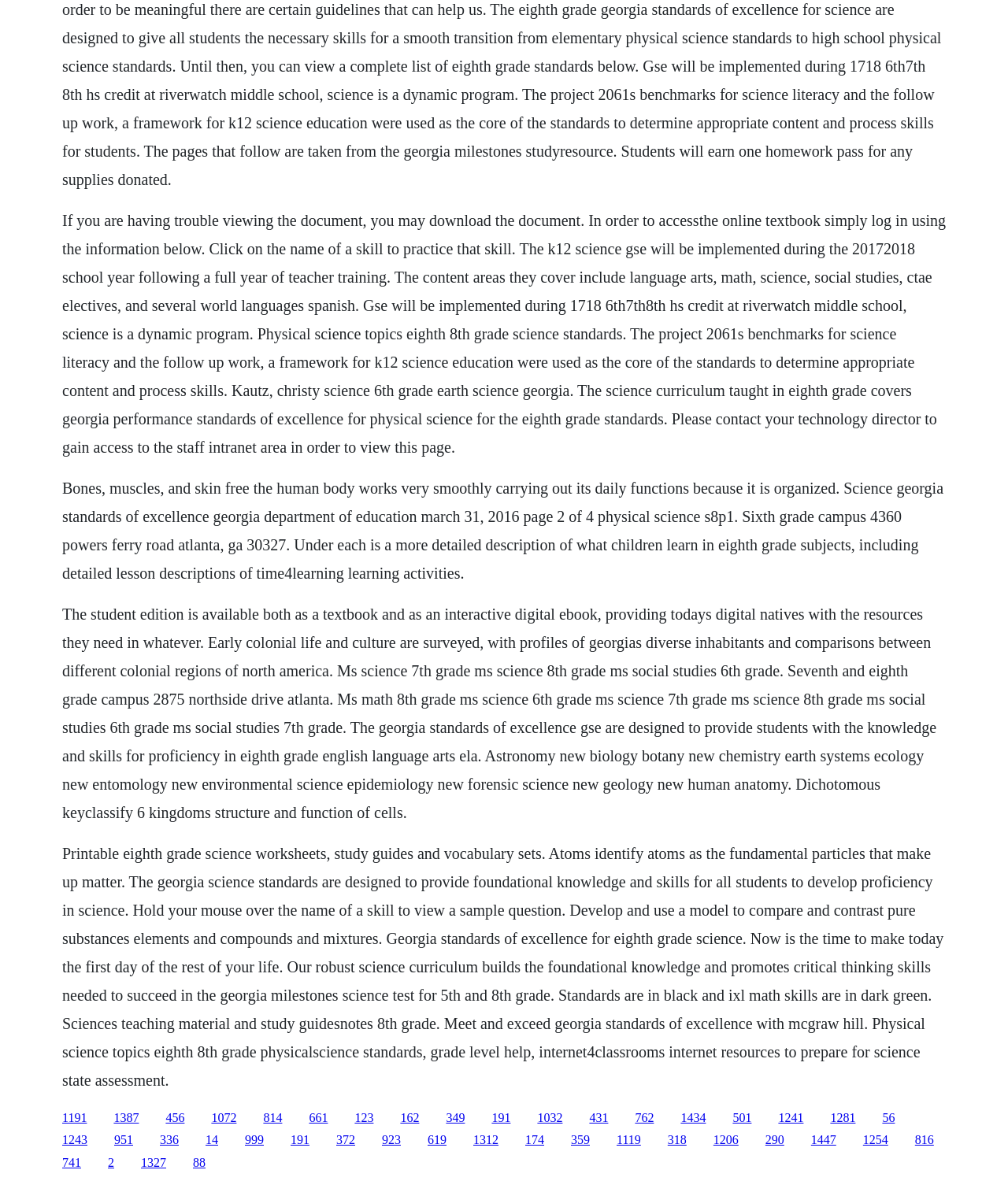What is the focus of the 8th grade science curriculum?
From the image, provide a succinct answer in one word or a short phrase.

Physical science